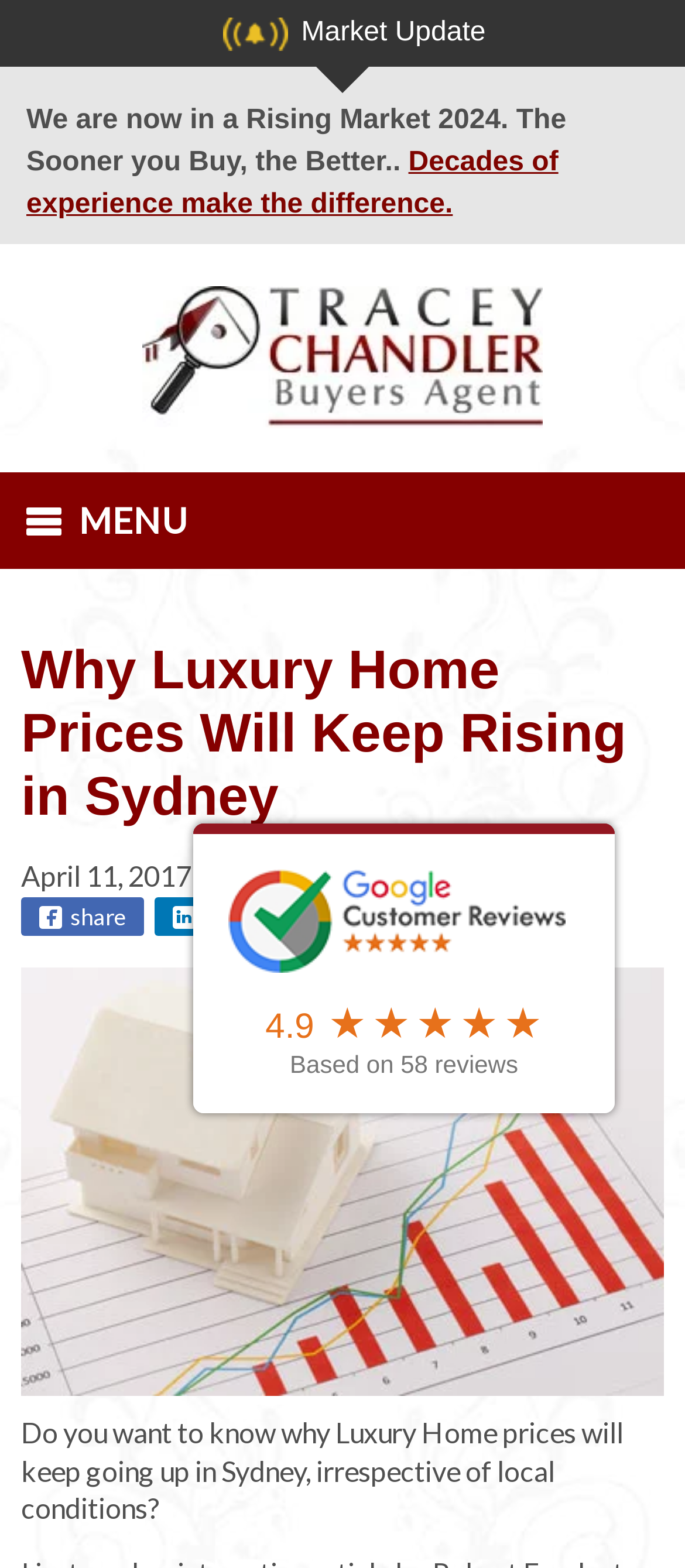Provide a single word or phrase to answer the given question: 
What is the rating of the author?

4.9